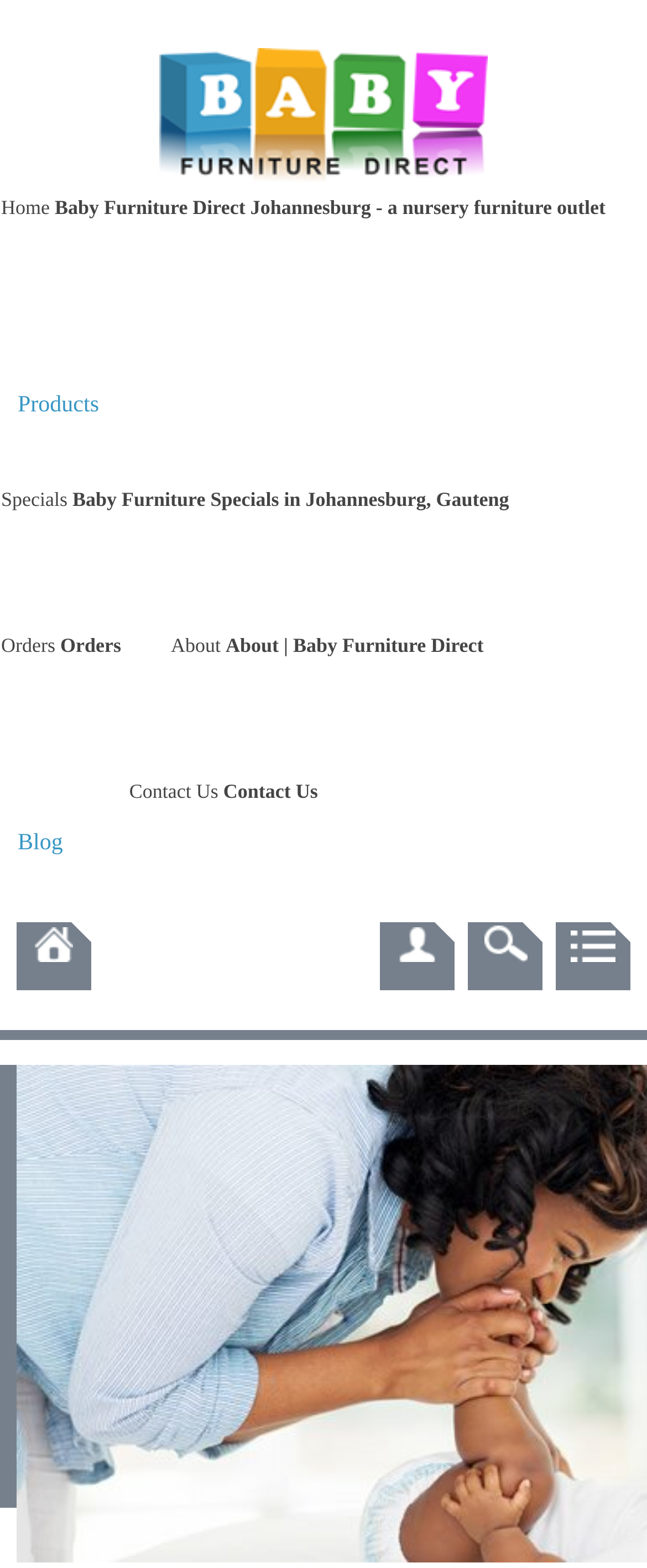Give a concise answer using only one word or phrase for this question:
What is the text on the top-left corner of the webpage?

Home